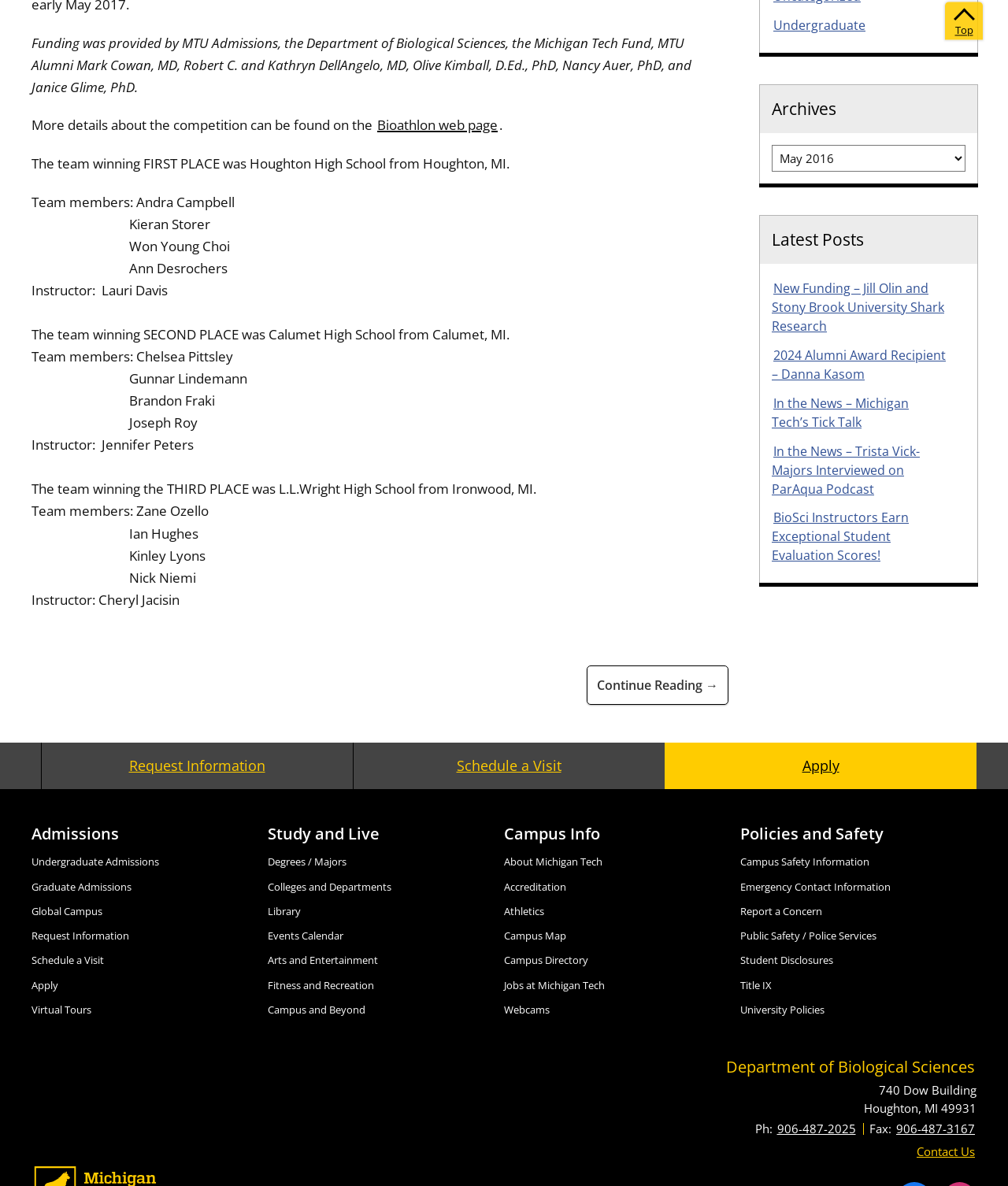Please find the bounding box coordinates of the section that needs to be clicked to achieve this instruction: "Explore the Archives".

[0.766, 0.084, 0.958, 0.1]